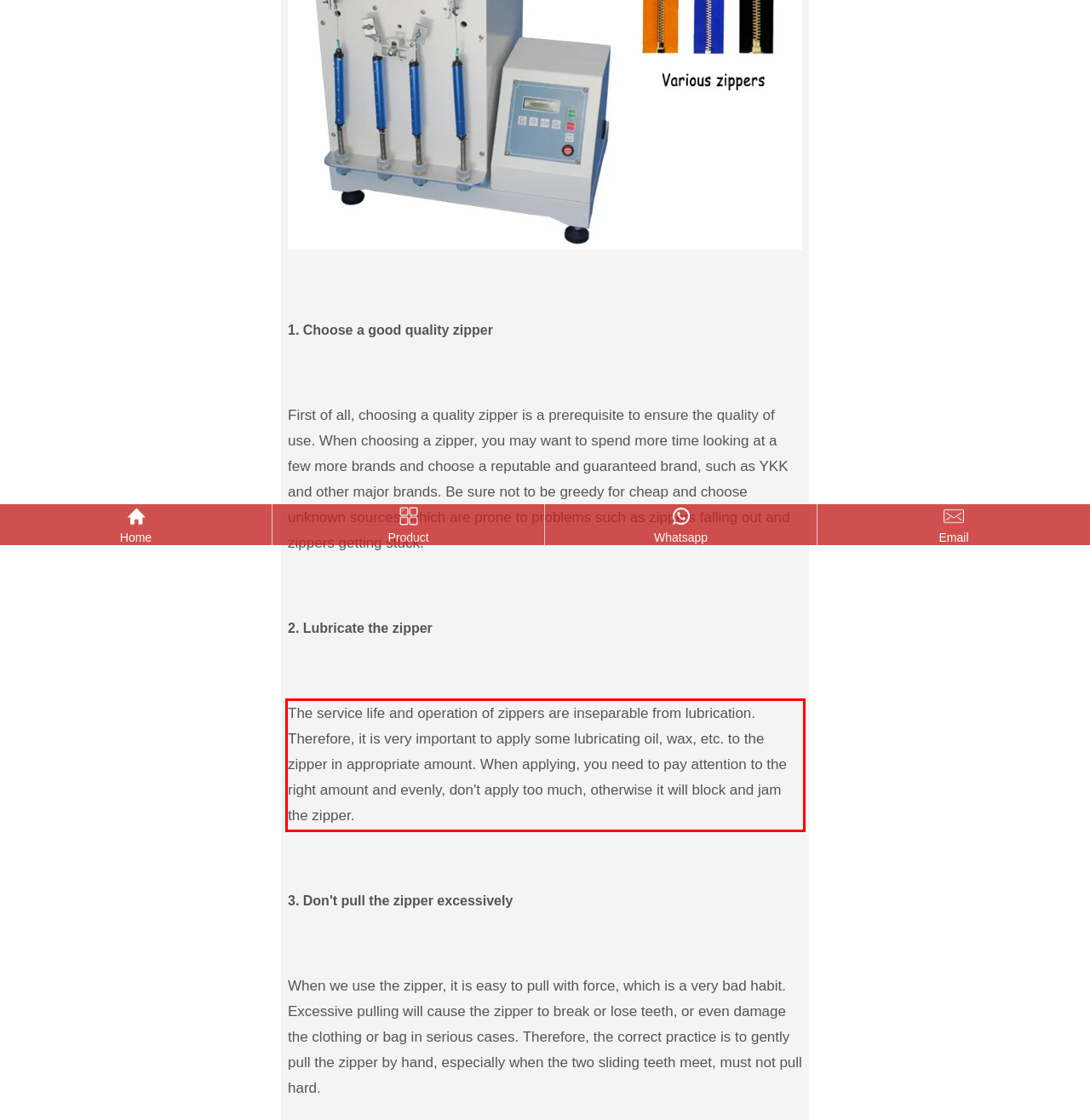With the provided screenshot of a webpage, locate the red bounding box and perform OCR to extract the text content inside it.

The service life and operation of zippers are inseparable from lubrication. Therefore, it is very important to apply some lubricating oil, wax, etc. to the zipper in appropriate amount. When applying, you need to pay attention to the right amount and evenly, don't apply too much, otherwise it will block and jam the zipper.